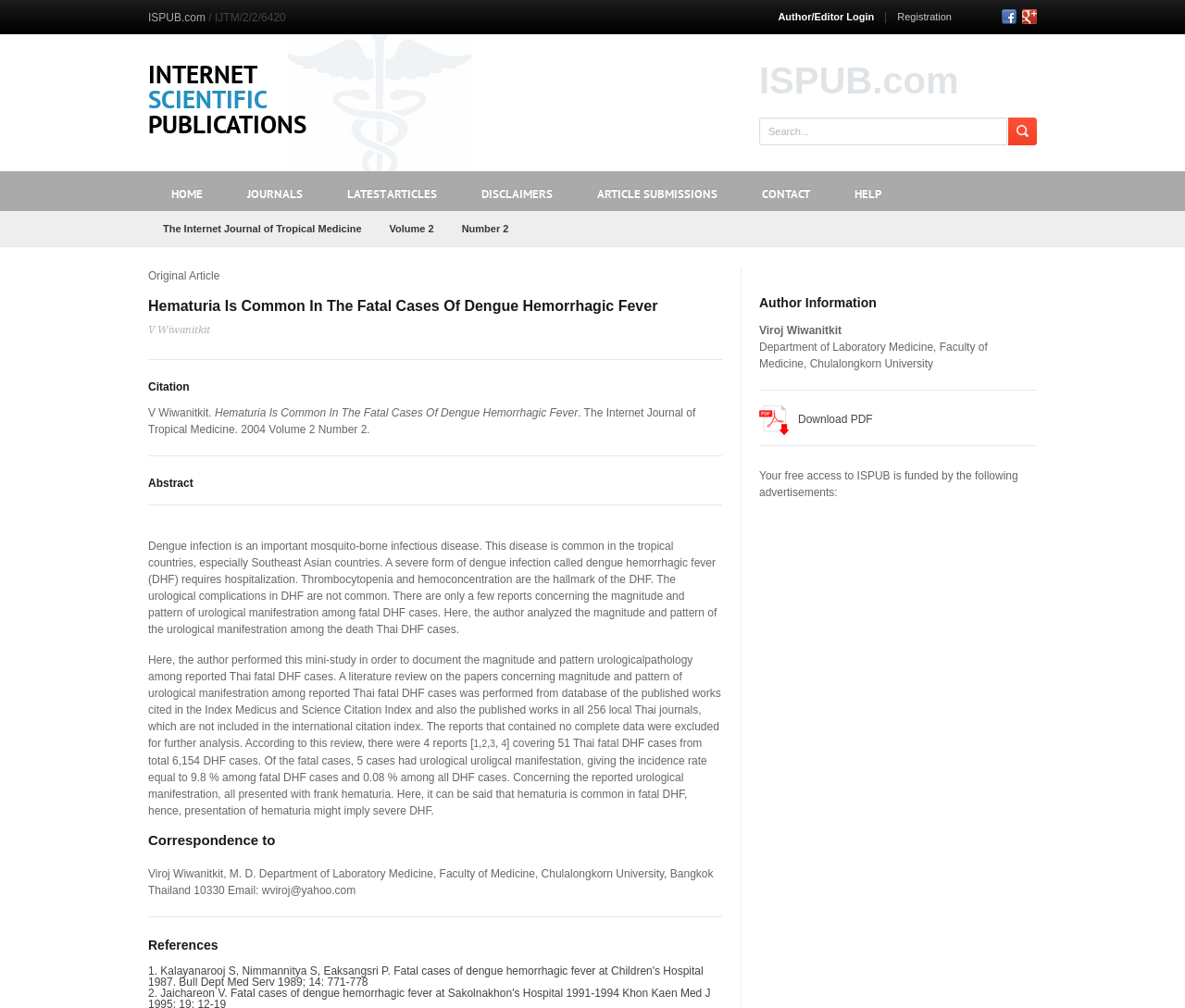What is the topic of the article?
Please provide a comprehensive answer based on the information in the image.

I found the topic of the article by looking at the heading 'Hematuria Is Common In The Fatal Cases Of Dengue Hemorrhagic Fever' and the abstract of the article which discusses the urological complications of dengue hemorrhagic fever.